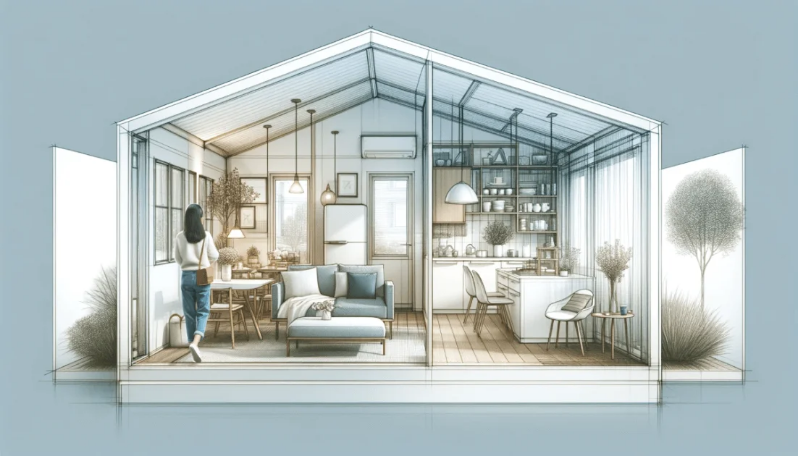Please analyze the image and give a detailed answer to the question:
What is the woman in the image doing?

The woman in the image is dressed casually and adds a touch of life to the space as she carries a bag, suggesting a sense of everyday comfort and usability.